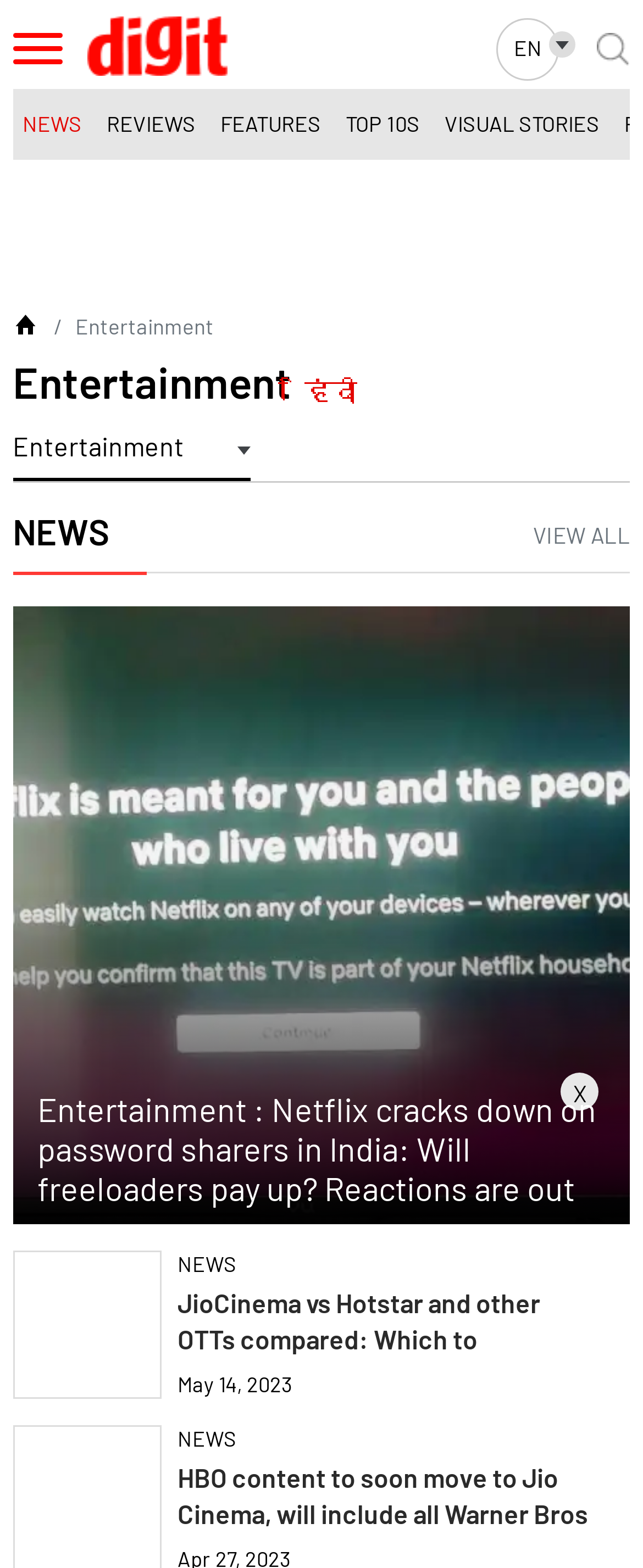Calculate the bounding box coordinates for the UI element based on the following description: "View All". Ensure the coordinates are four float numbers between 0 and 1, i.e., [left, top, right, bottom].

[0.829, 0.332, 0.98, 0.35]